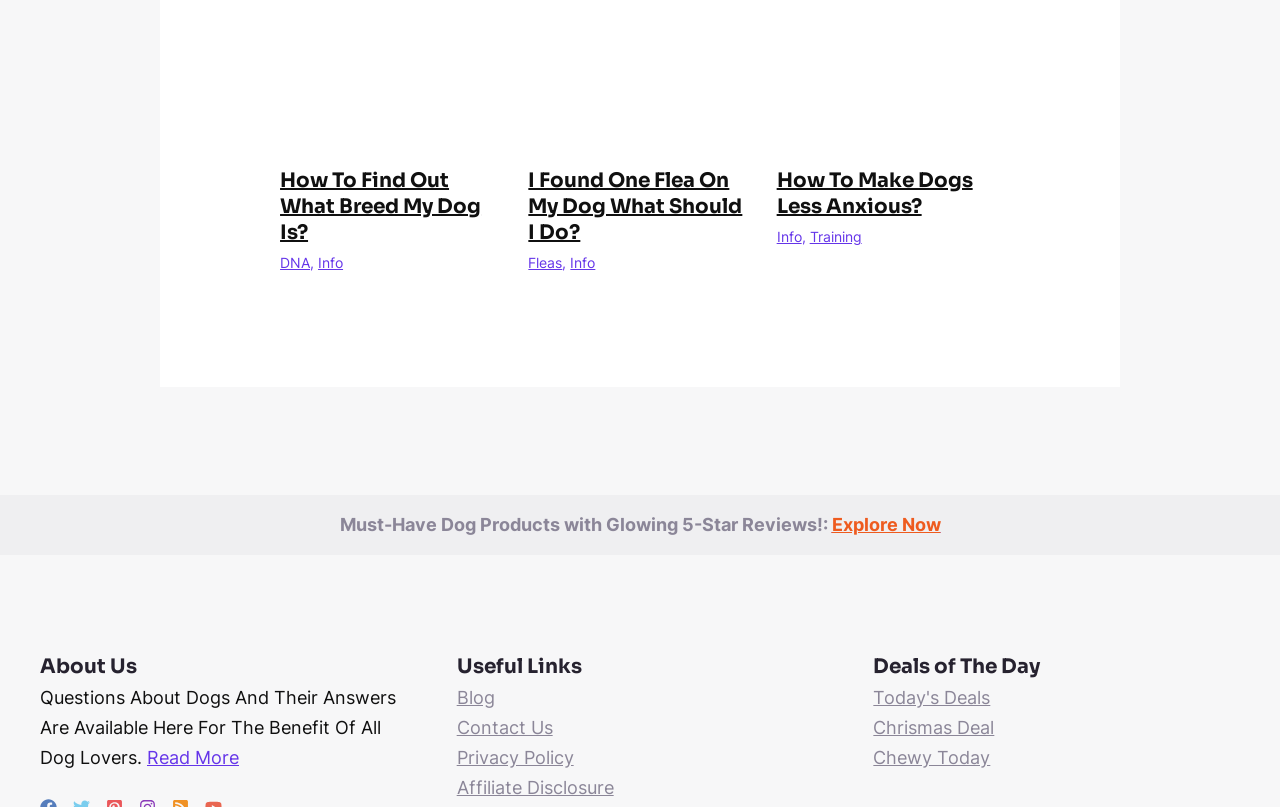Find the bounding box coordinates of the area to click in order to follow the instruction: "Read 'I Found One Flea On My Dog What Should I Do'".

[0.413, 0.032, 0.587, 0.058]